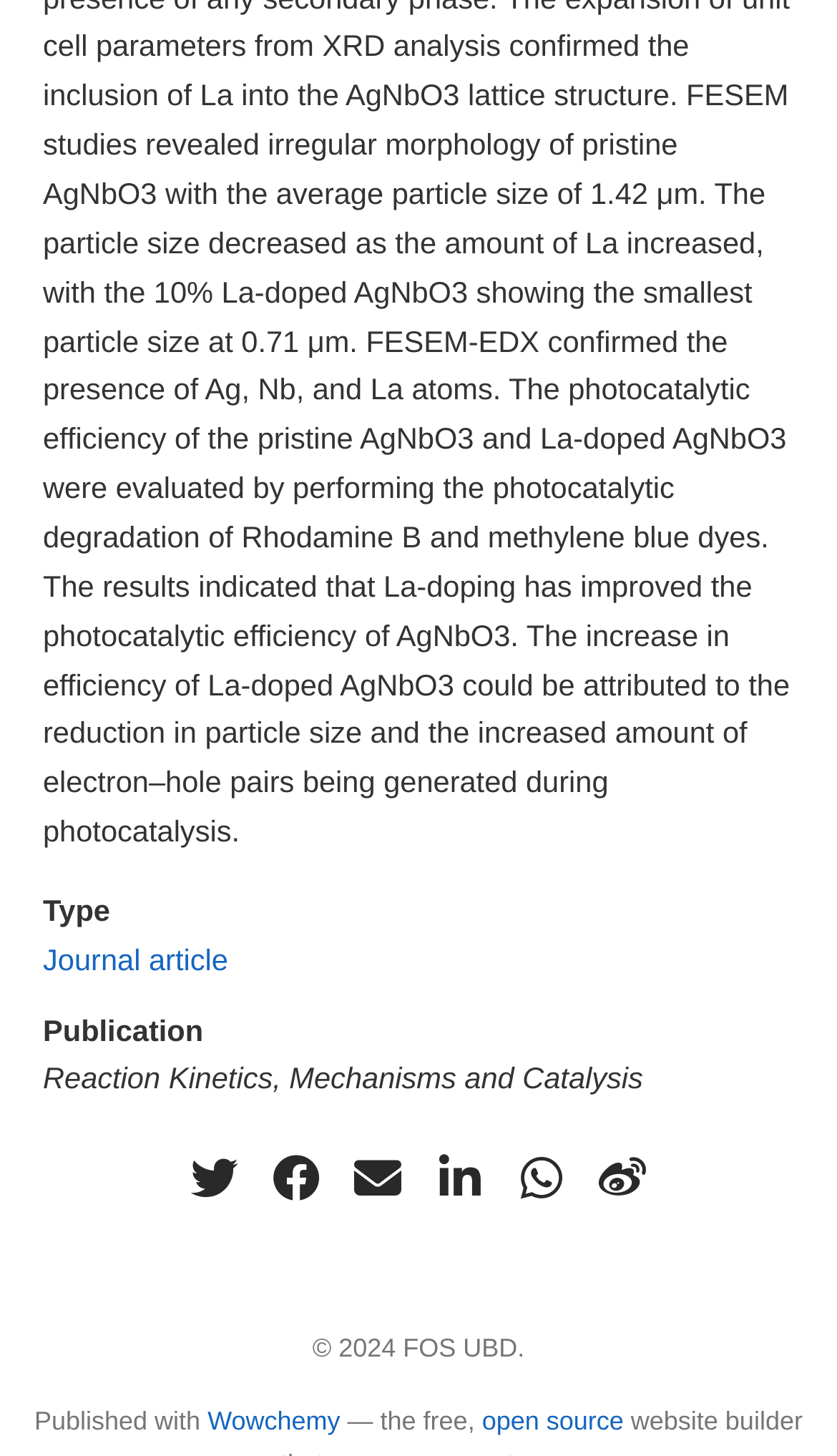Determine the bounding box coordinates for the UI element described. Format the coordinates as (top-left x, top-left y, bottom-right x, bottom-right y) and ensure all values are between 0 and 1. Element description: open source

[0.576, 0.966, 0.745, 0.986]